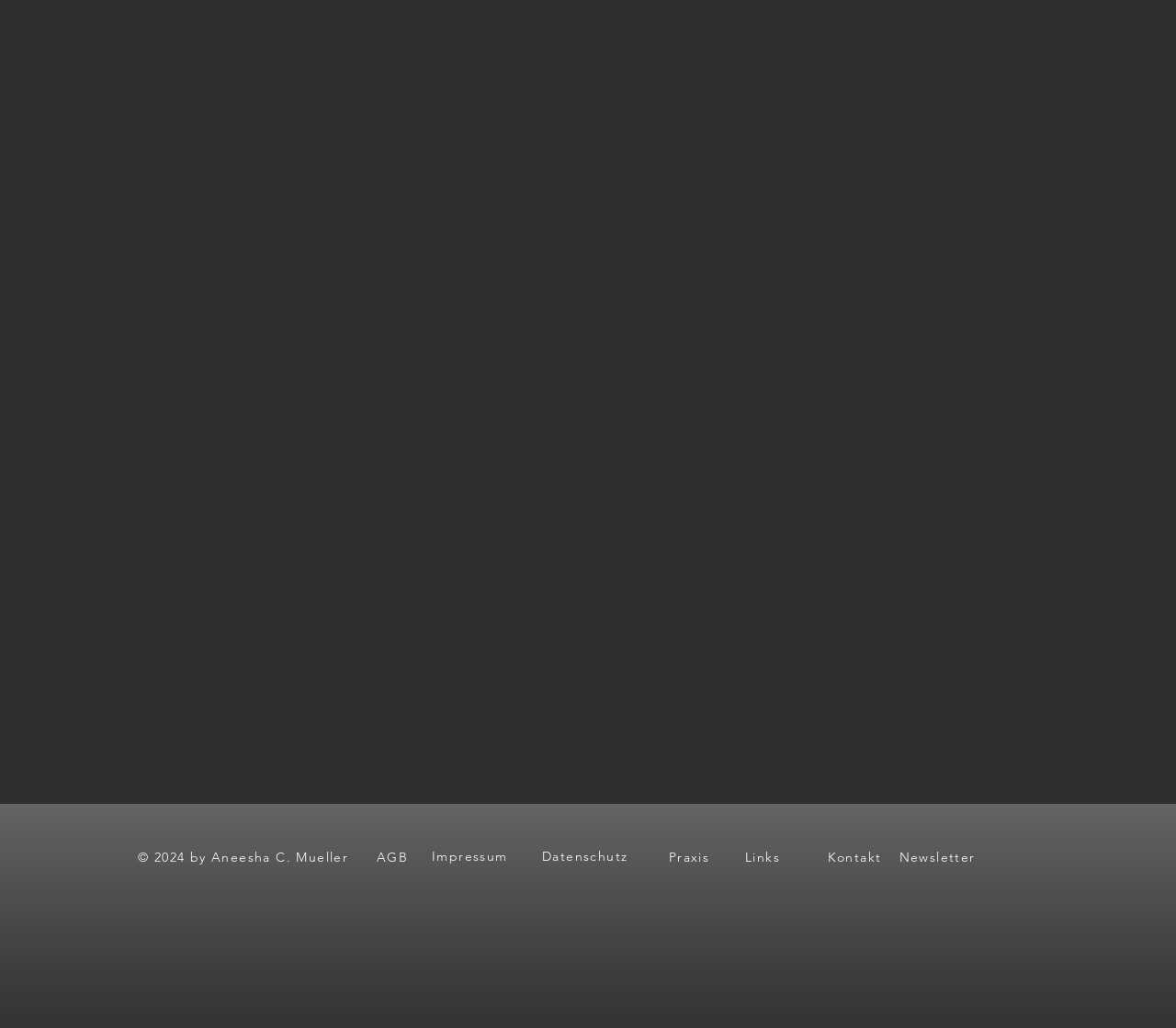Reply to the question with a single word or phrase:
How many links are there in the footer?

8